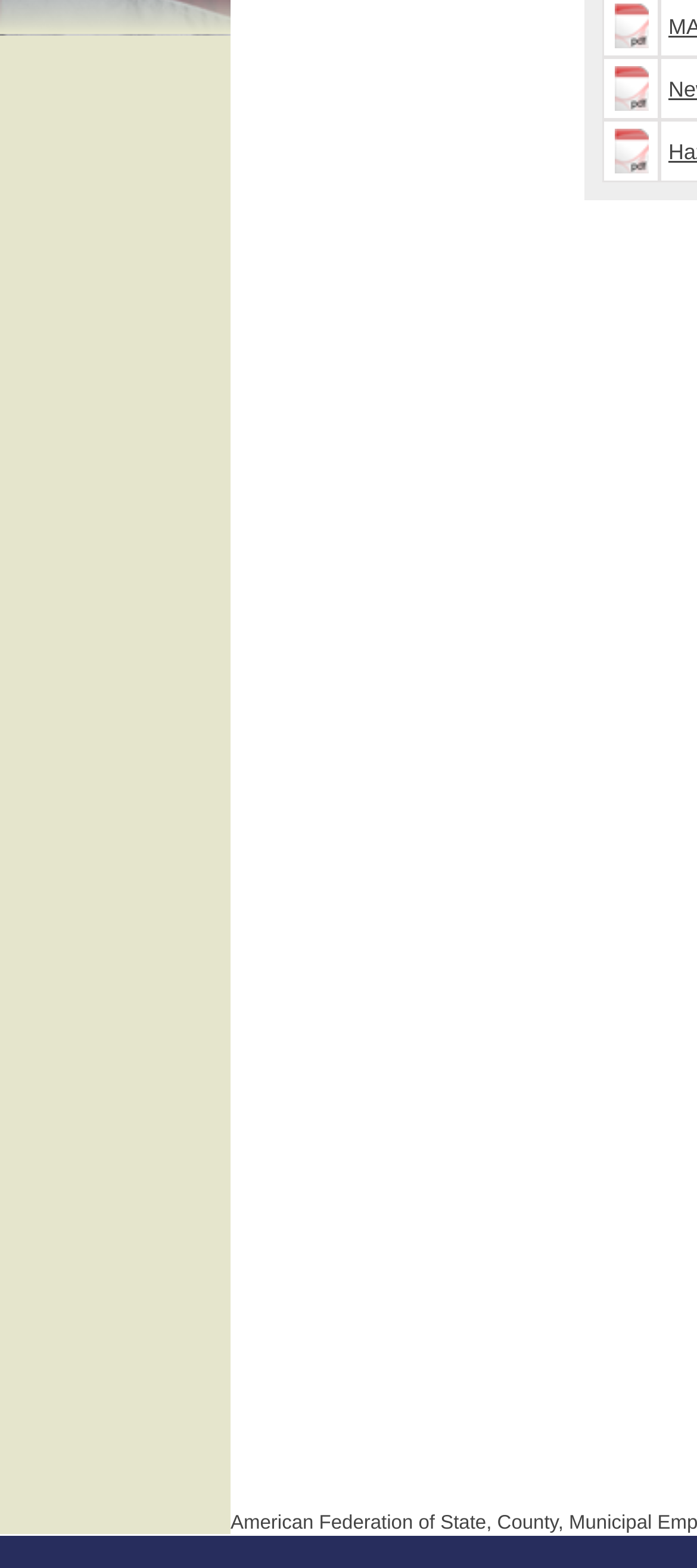Identify the bounding box coordinates for the element that needs to be clicked to fulfill this instruction: "click the Document link". Provide the coordinates in the format of four float numbers between 0 and 1: [left, top, right, bottom].

[0.881, 0.098, 0.929, 0.114]